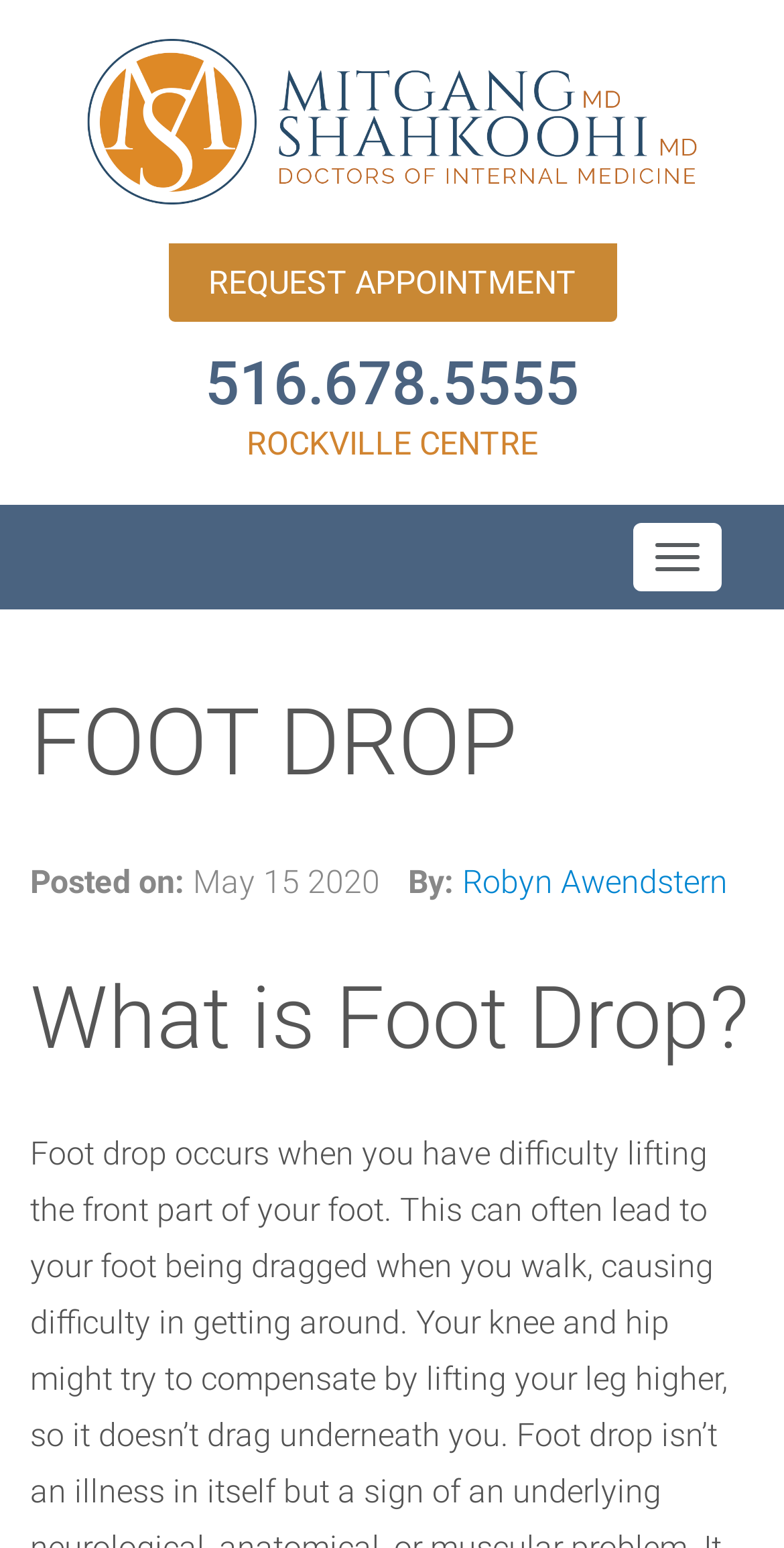Based on the element description: "Request Appointment", identify the UI element and provide its bounding box coordinates. Use four float numbers between 0 and 1, [left, top, right, bottom].

[0.214, 0.158, 0.786, 0.208]